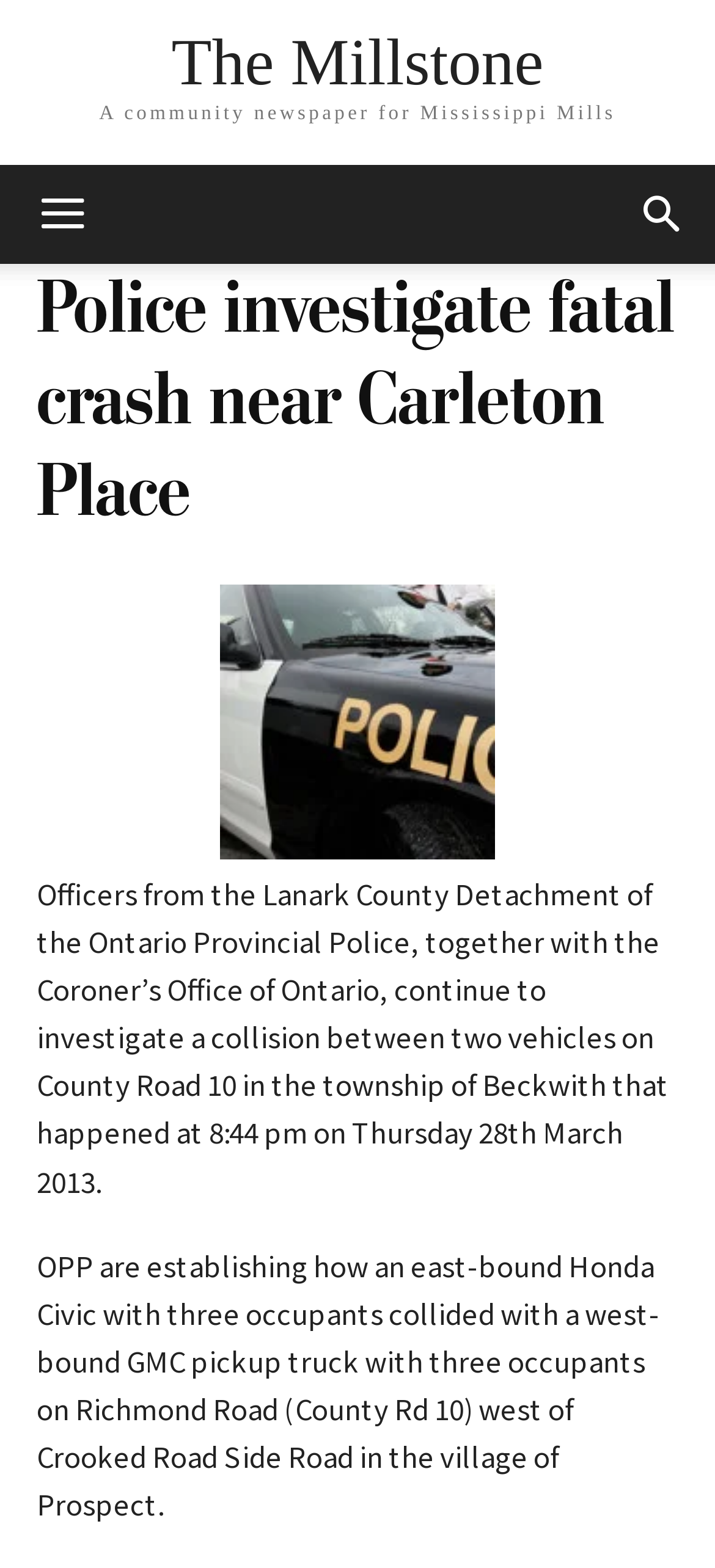What is the type of truck involved in the collision?
Provide an in-depth and detailed answer to the question.

The article states that the west-bound vehicle involved in the collision was a GMC pickup truck, which is mentioned in the second paragraph of the article when describing the collision.